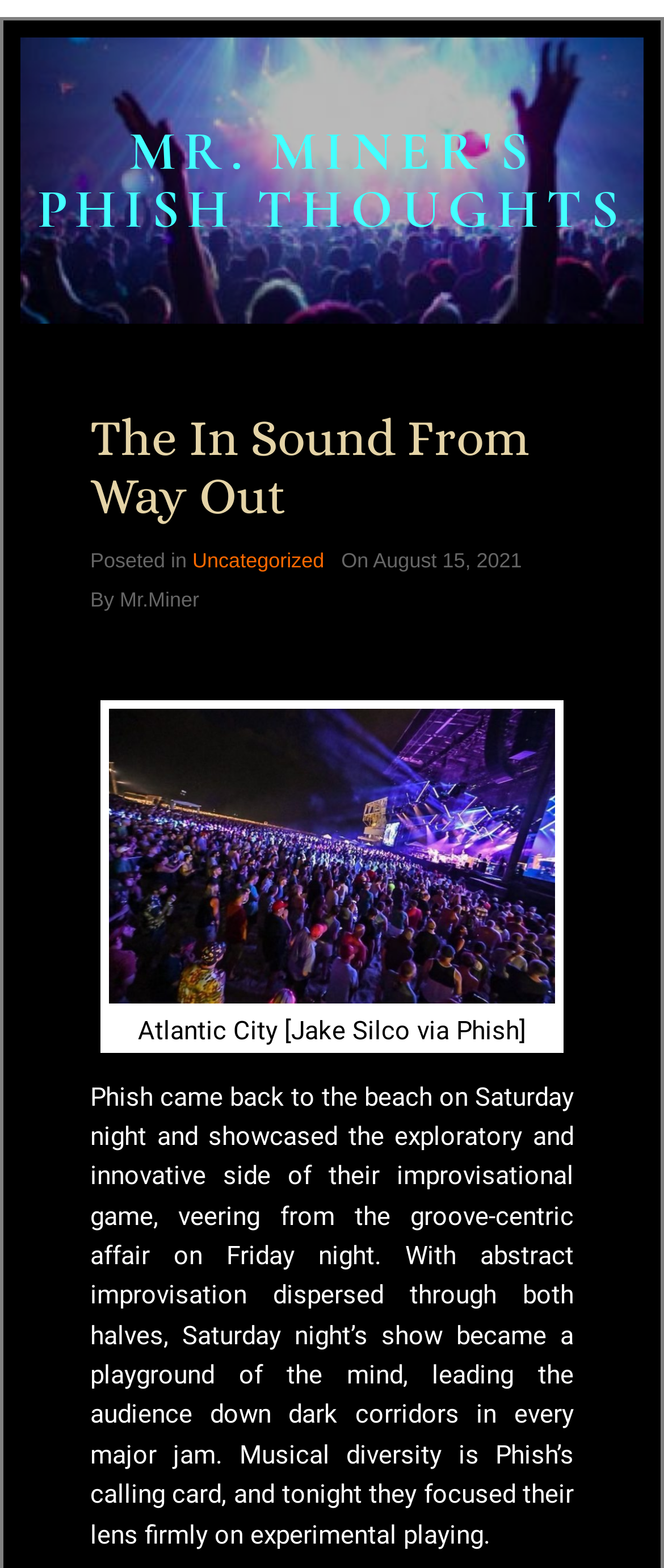What is the category of the post?
Please provide an in-depth and detailed response to the question.

I found the link 'Uncategorized' at the top of the page with a bounding box coordinate of [0.29, 0.35, 0.488, 0.365], which suggests that it is the category of the post.